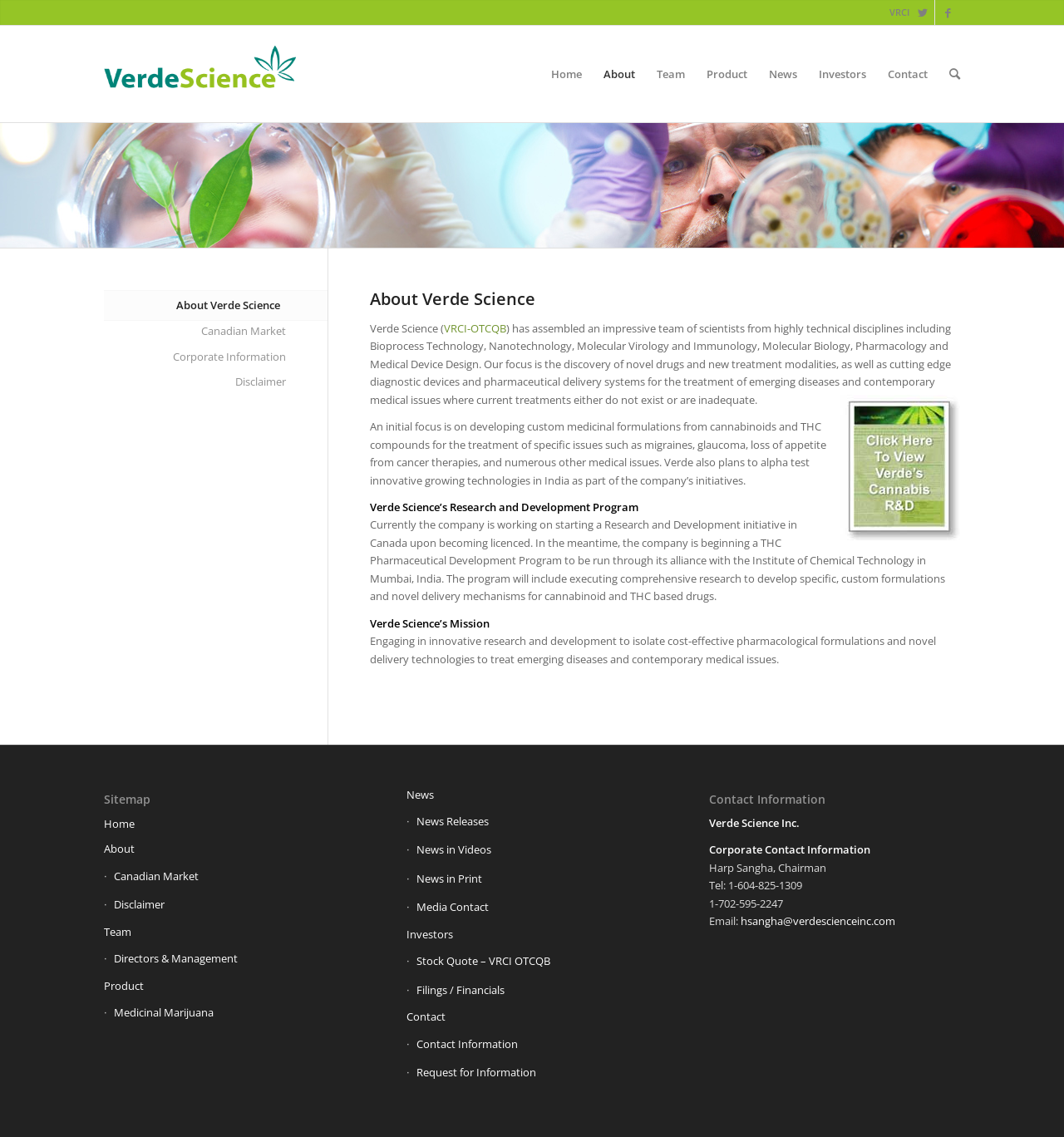Identify the bounding box coordinates of the region that needs to be clicked to carry out this instruction: "Learn about Verde Science's Research and Development Program". Provide these coordinates as four float numbers ranging from 0 to 1, i.e., [left, top, right, bottom].

[0.348, 0.439, 0.6, 0.453]